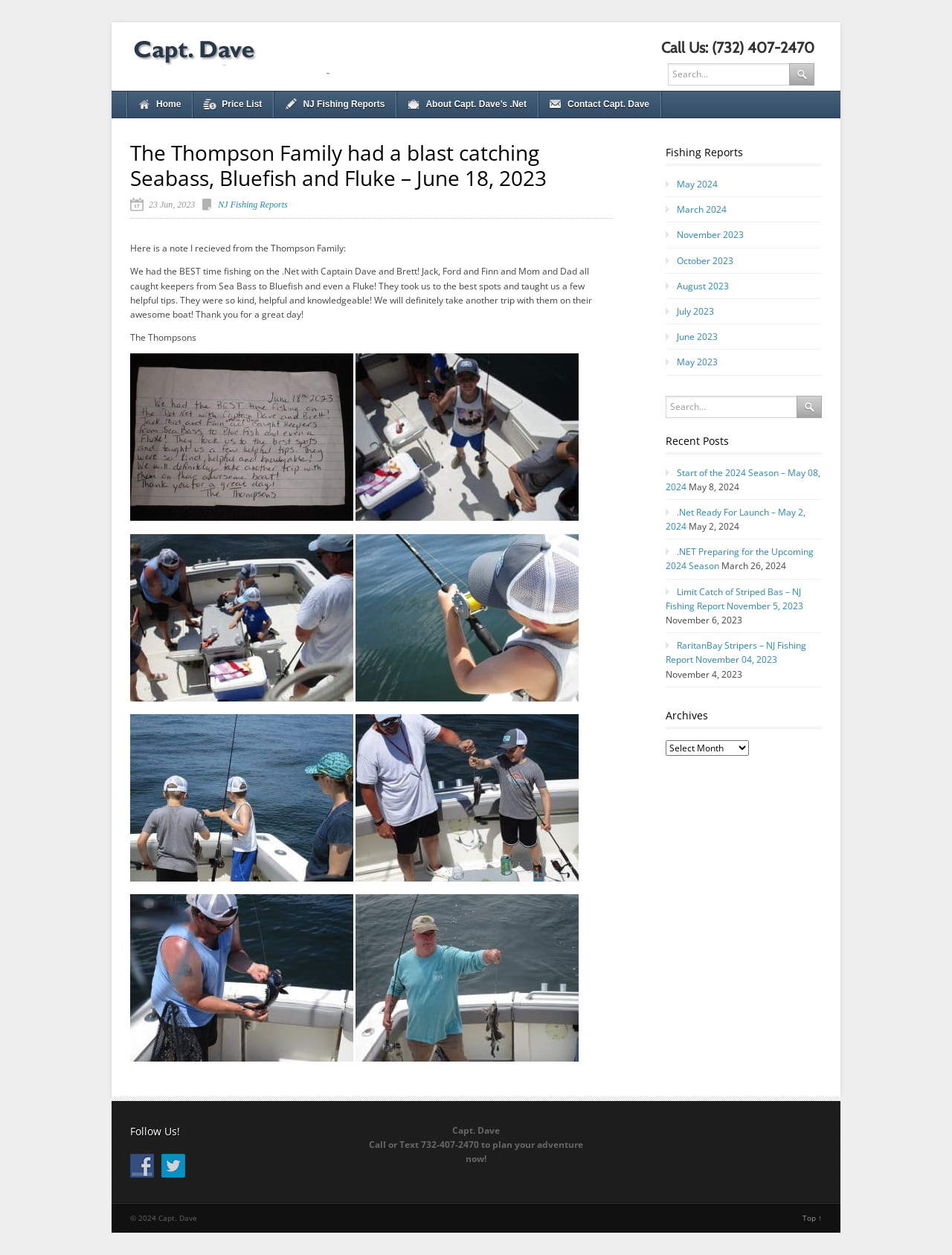Describe all visible elements and their arrangement on the webpage.

This webpage is about Capt. Dave's fishing charter service. At the top, there is a heading that reads "The Thompson Family had a blast catching Seabass, Bluefish and Fluke – June 18, 2023" with a link to "Capt. Dave" and an image of the captain. Below this, there is a phone number "Call Us: (732) 407-2470" and a search bar.

The main content of the page is a testimonial from the Thompson Family, who went on a fishing trip with Capt. Dave and had a great time. The testimonial is accompanied by several images of the family's fishing trip, including photos of the children holding their catch and the family posing with their fish.

To the left of the testimonial, there are several links to other pages on the website, including "Home", "Price List", "NJ Fishing Reports", "About Capt. Dave's .Net", and "Contact Capt. Dave". There is also a section titled "Fishing Reports" with links to reports from different months, and a section titled "Recent Posts" with links to blog posts about fishing.

At the bottom of the page, there is a section titled "Archives" with a dropdown menu, and a section titled "Follow Us!" with links to Capt. Dave's social media profiles. There is also a call to action to plan an adventure with Capt. Dave, and a copyright notice at the very bottom.